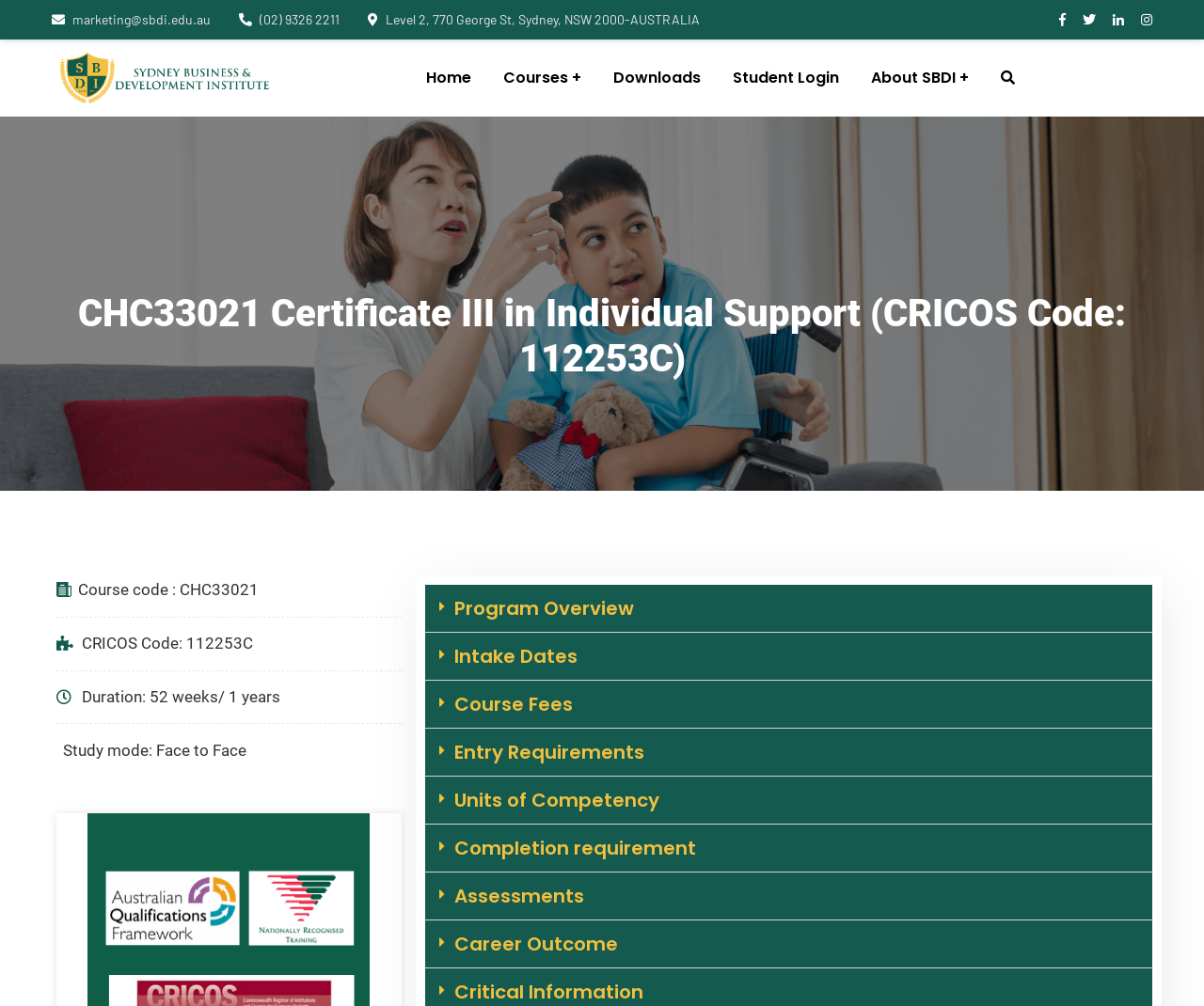Find the UI element described as: "Apply for a TFN" and predict its bounding box coordinates. Ensure the coordinates are four float numbers between 0 and 1, [left, top, right, bottom].

[0.359, 0.861, 0.449, 0.88]